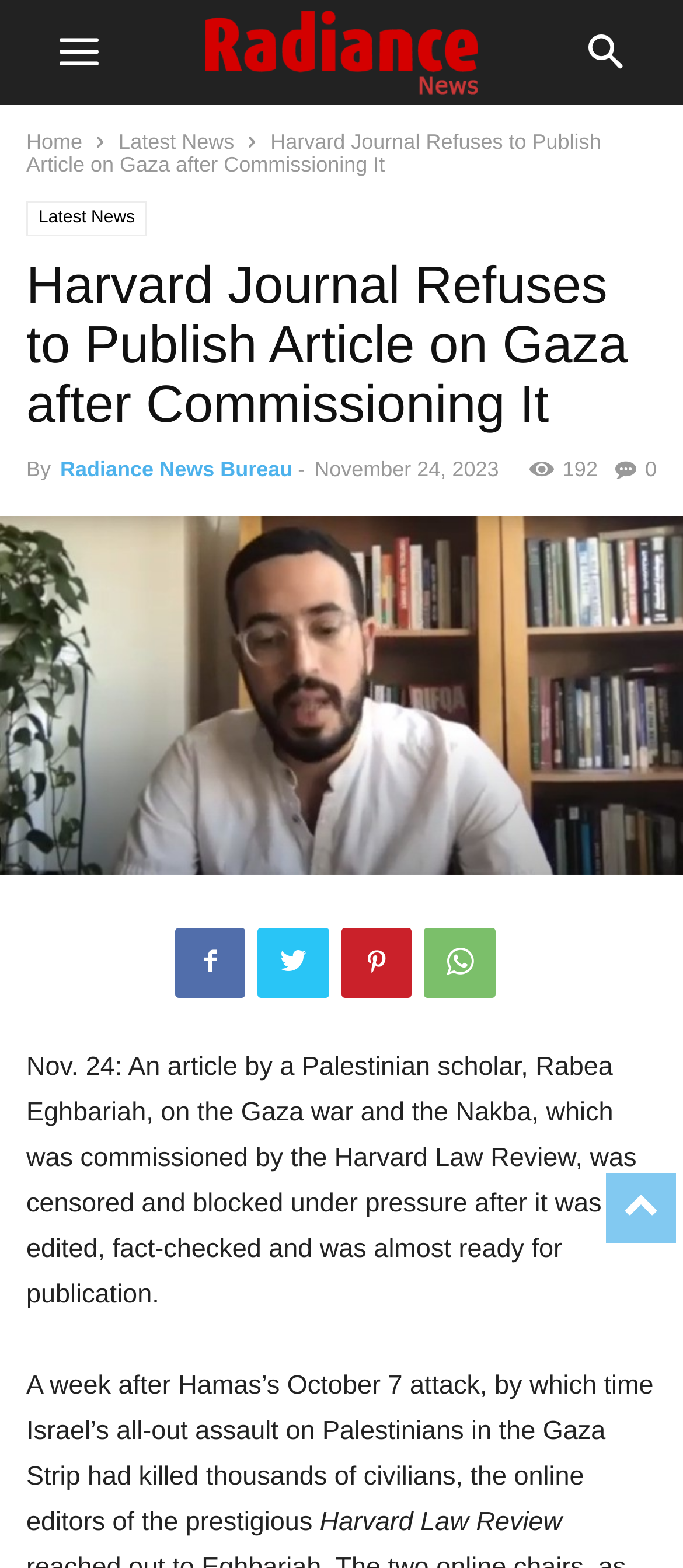Give a comprehensive overview of the webpage, including key elements.

The webpage appears to be a news article from Radiance News, with the title "Harvard Journal Refuses to Publish Article on Gaza after Commissioning It". At the top of the page, there is a logo image of Radiance News, accompanied by links to "Home" and "Latest News" on the top-left and top-center, respectively.

Below the title, there is a header section that includes the article title, author information, and a timestamp. The author is credited as "Radiance News Bureau", and the timestamp indicates that the article was published on November 24, 2023. There is also a share button and a view count indicator in this section.

The main content of the article is divided into two paragraphs. The first paragraph describes how an article by a Palestinian scholar, Rabea Eghbariah, was censored and blocked by the Harvard Law Review after it was edited and fact-checked. The second paragraph provides more context about the article, mentioning the timing of the Hamas attack and the Israeli assault on Palestinians in the Gaza Strip.

On the right side of the page, there is a large image that takes up most of the vertical space. There are also several social media links and a comment count indicator at the bottom of the page.